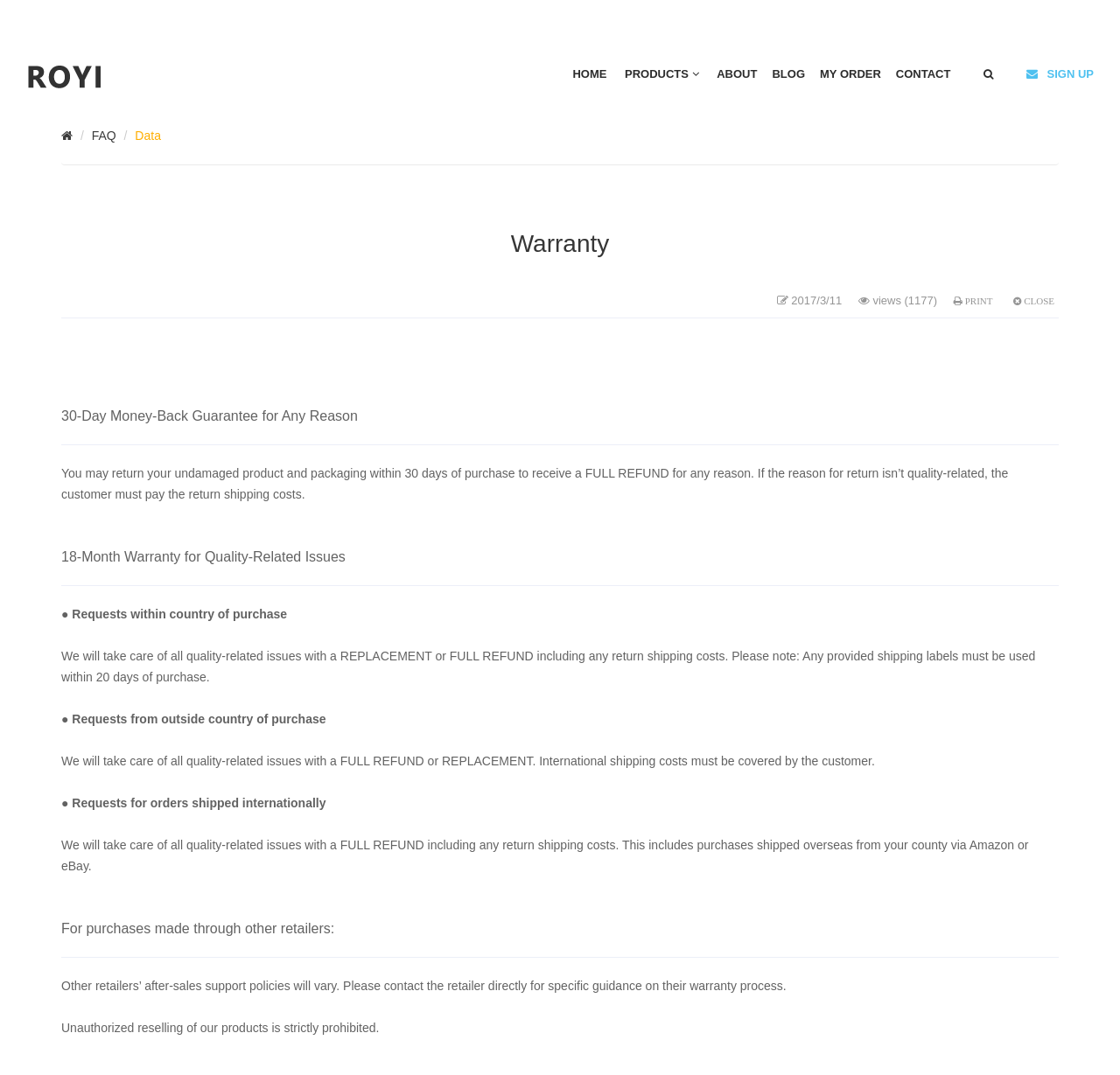Please mark the bounding box coordinates of the area that should be clicked to carry out the instruction: "Check the FAQ".

[0.082, 0.12, 0.104, 0.133]